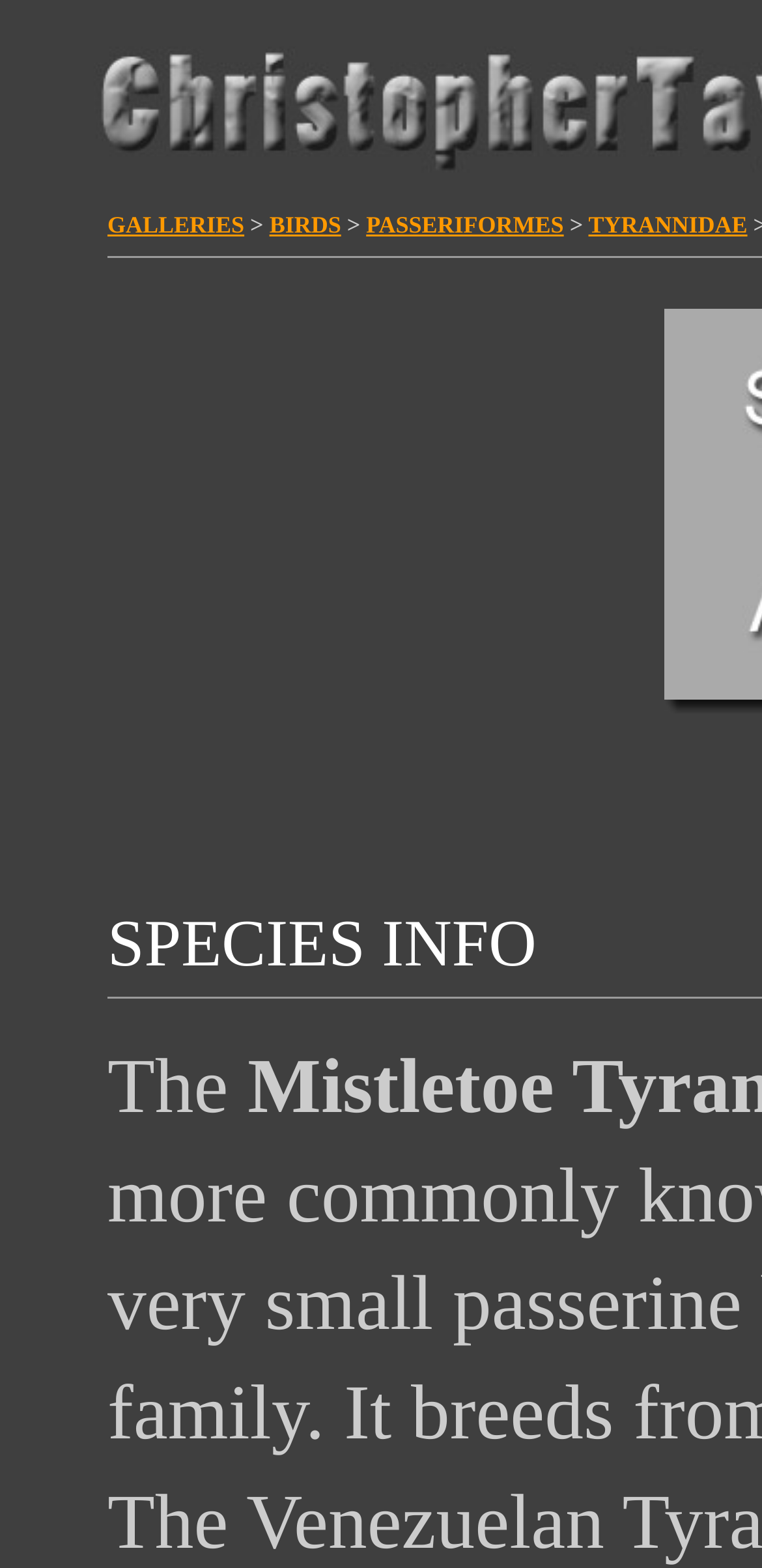Use a single word or phrase to answer the question: 
What type of photography is featured on this website?

Nature and Wildlife